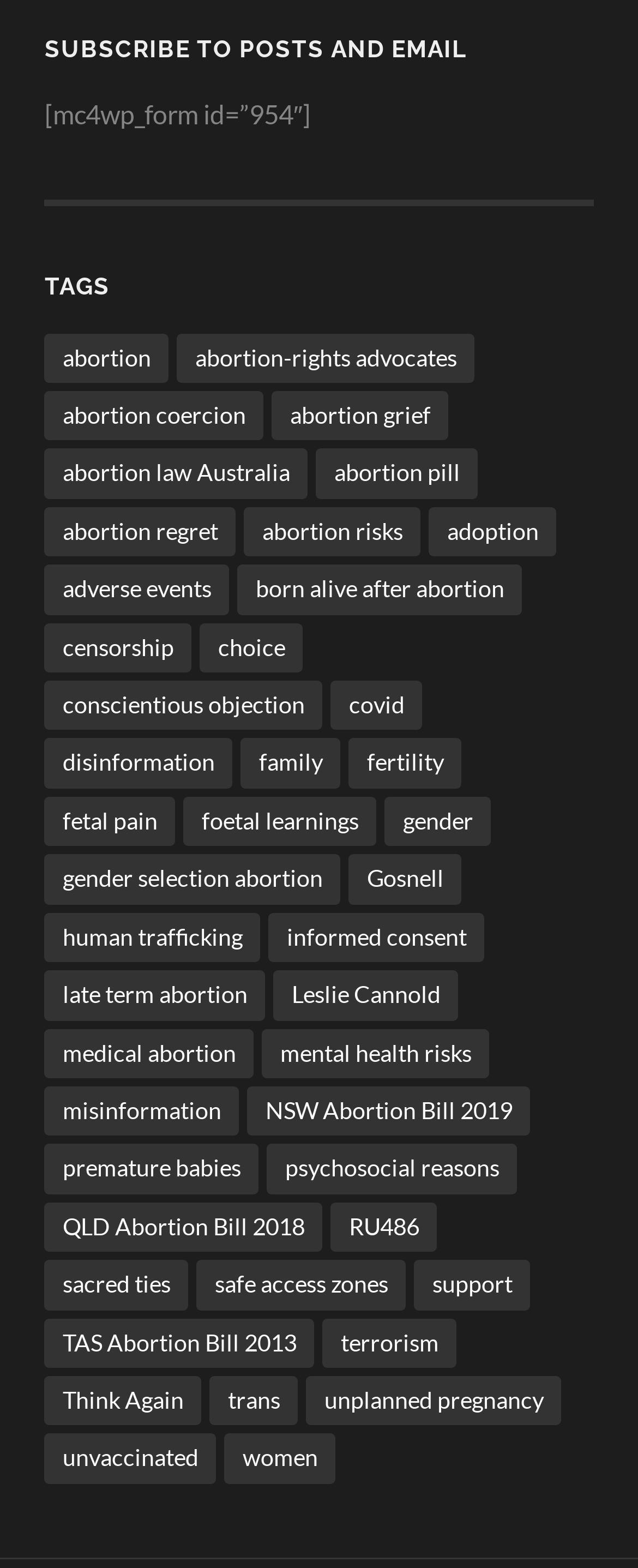Please answer the following question using a single word or phrase: 
What is the main topic of this webpage?

Abortion